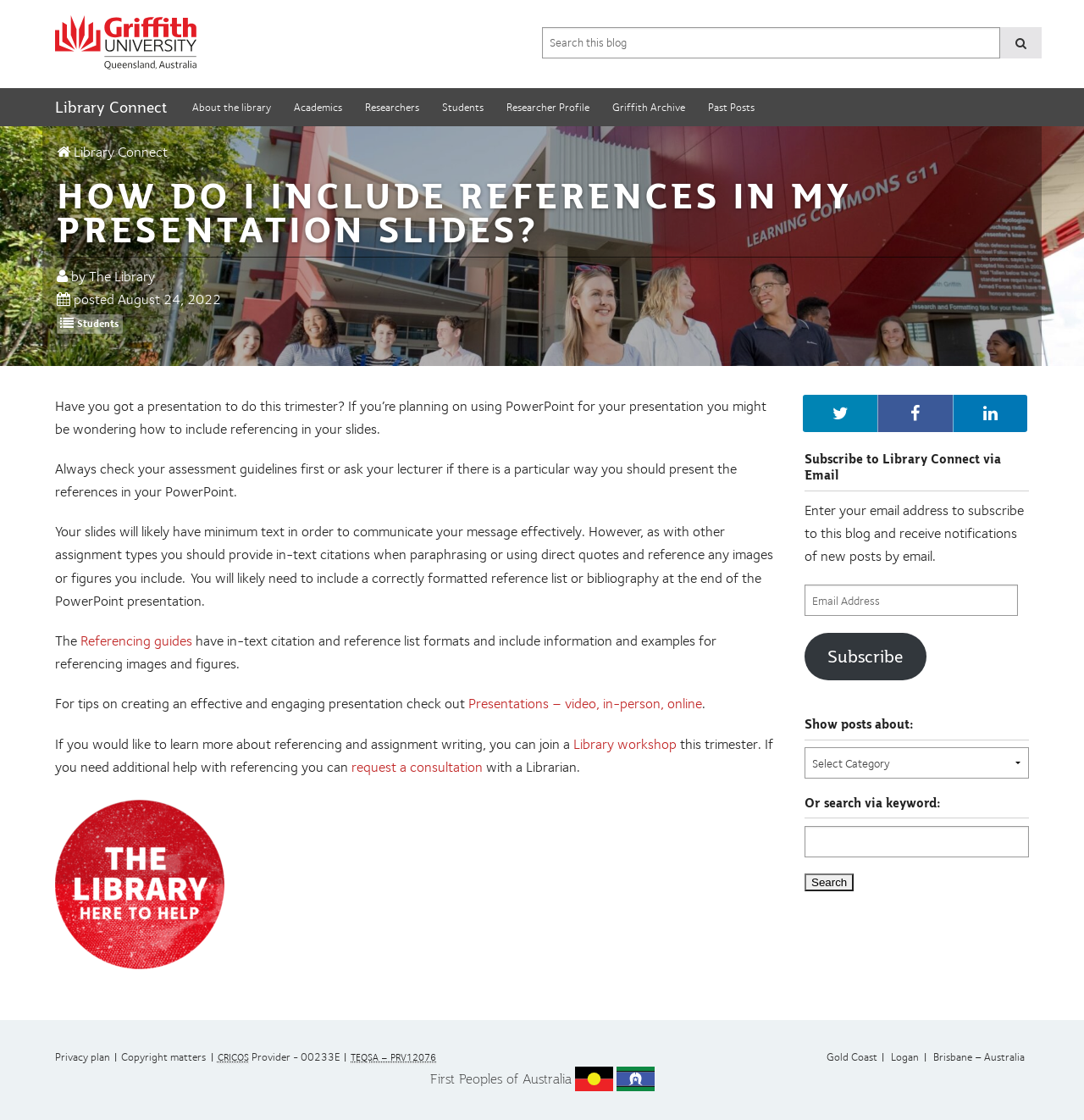Find the bounding box coordinates for the area that should be clicked to accomplish the instruction: "Search this blog".

[0.5, 0.024, 0.923, 0.052]